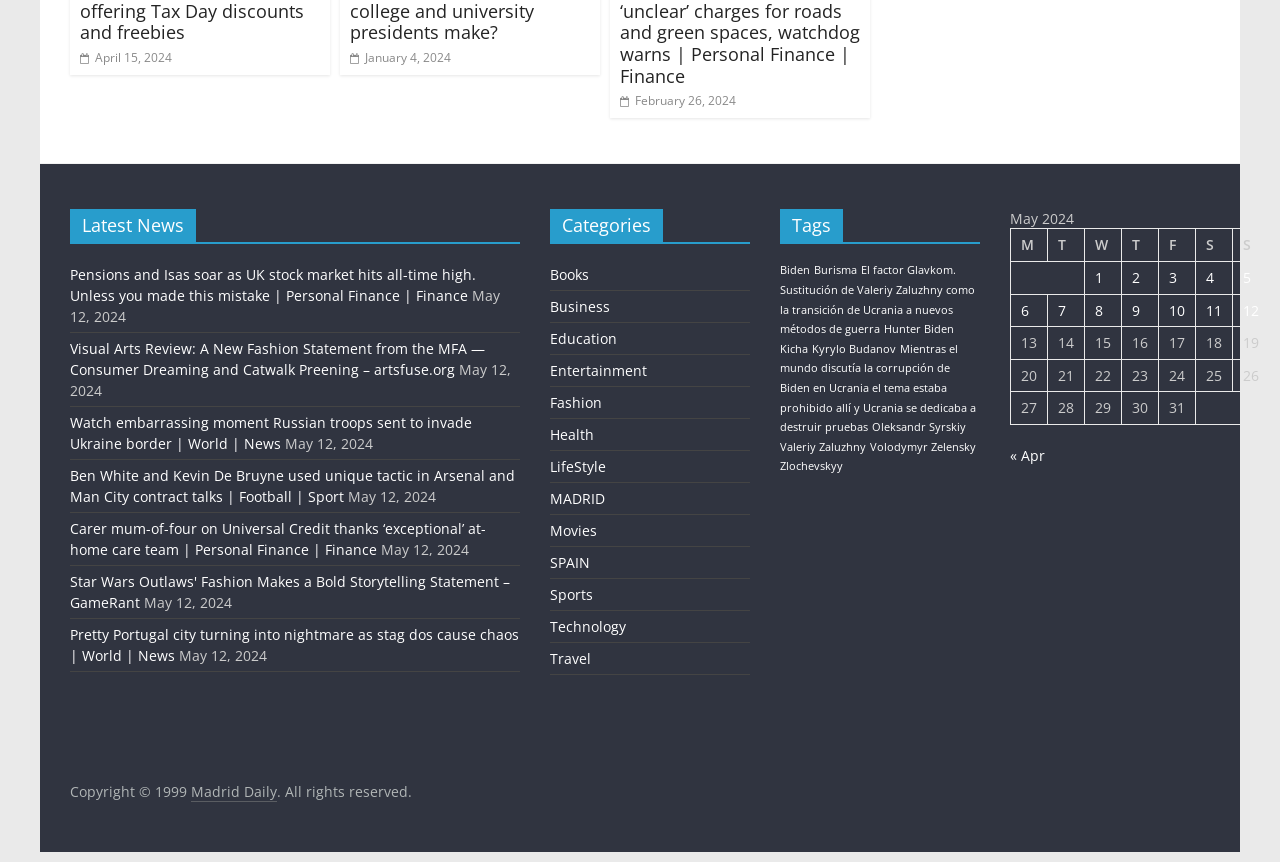What is the latest news date? Using the information from the screenshot, answer with a single word or phrase.

May 12, 2024